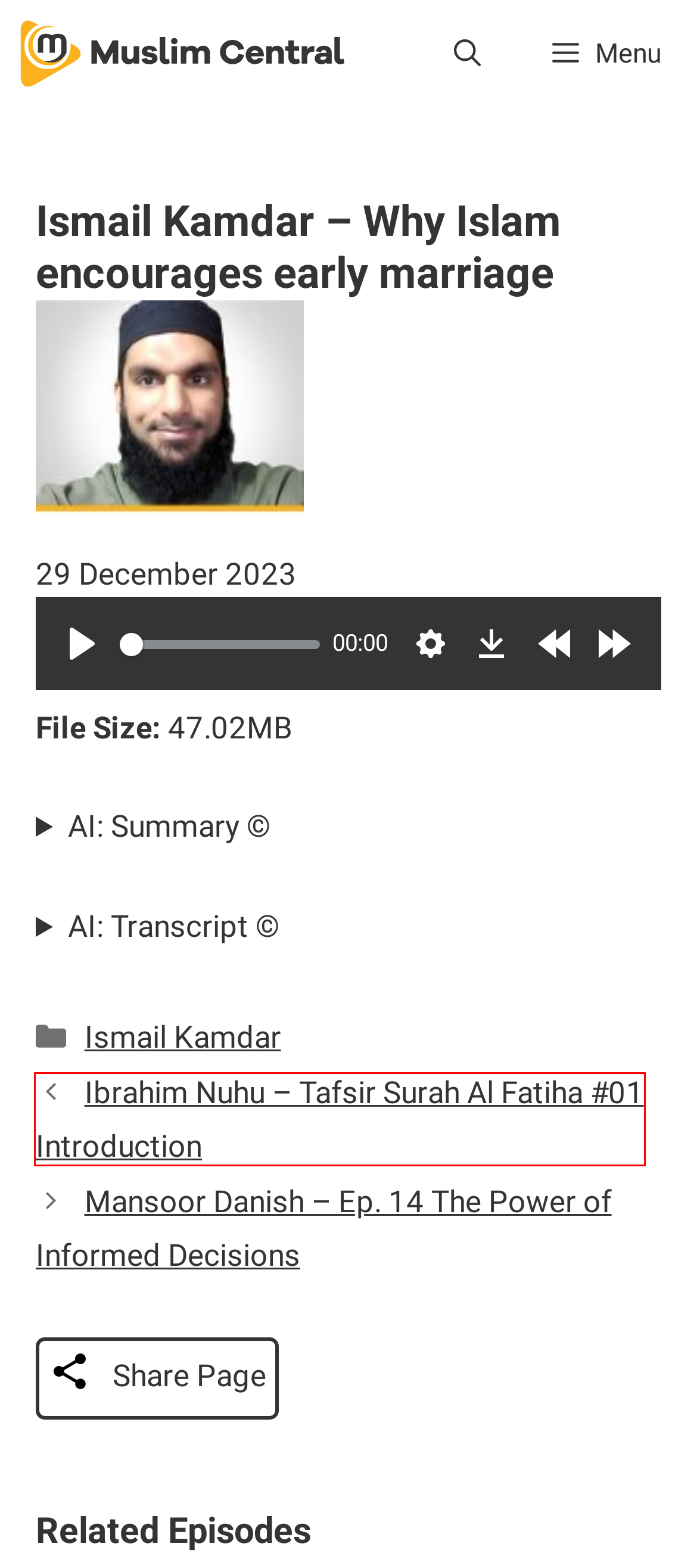A screenshot of a webpage is provided, featuring a red bounding box around a specific UI element. Identify the webpage description that most accurately reflects the new webpage after interacting with the selected element. Here are the candidates:
A. Mansoor Danish - Why True Success means Never Retiring
B. Pilgrim Central - Hajj & Umrah Guide
C. Dua Connect
D. Ismail Kamdar • Lectures • Muslim Central
E. Mansoor Danish - Ep. 14 The Power of Informed Decisions
F. Memorize Quran - Web & Desktop App
G. Ibrahim Nuhu - Tafsir Surah Al Fatiha #01 Introduction
H. Audio Podcasts Platform • Muslim Central

G